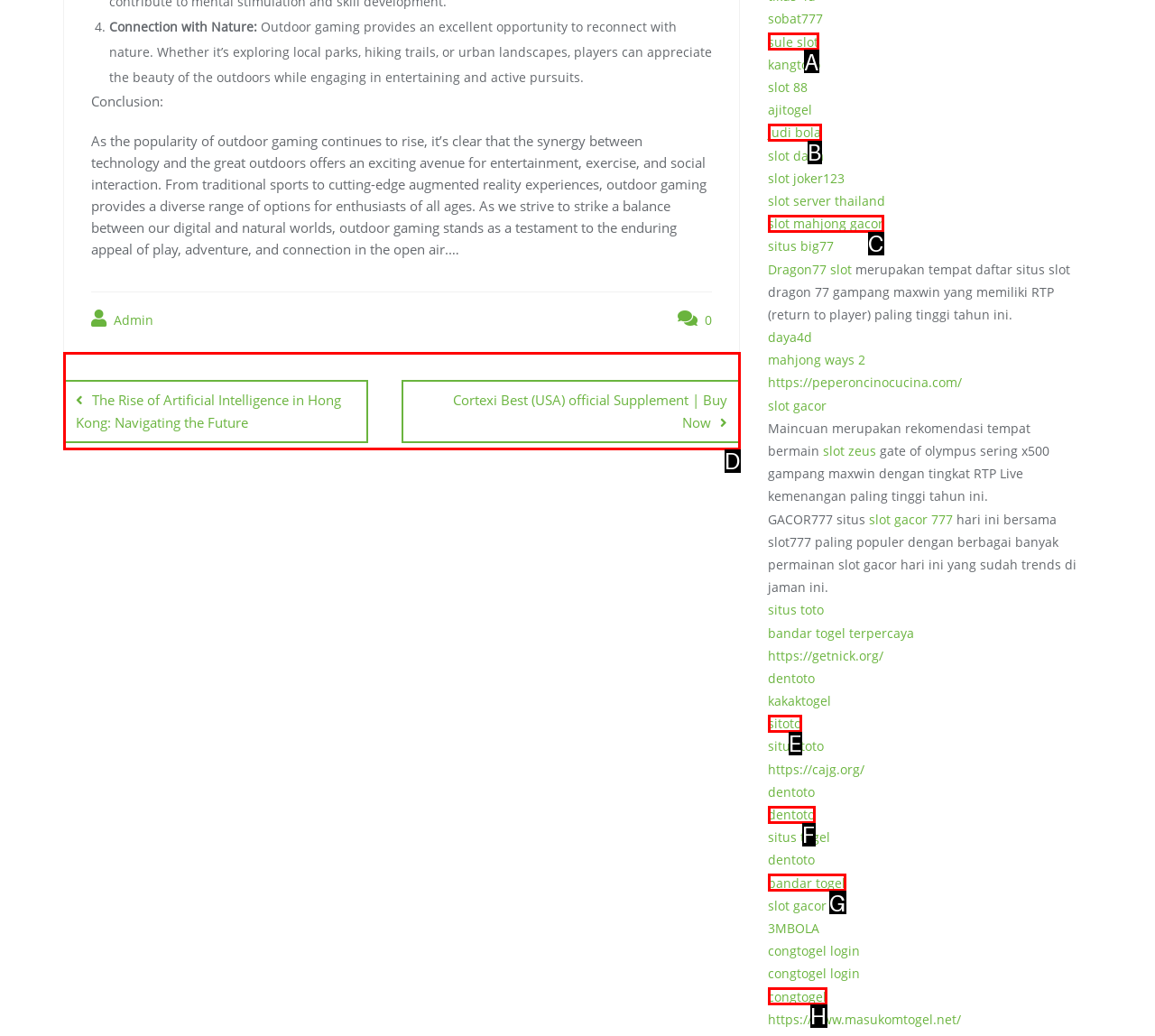Tell me which element should be clicked to achieve the following objective: Click on 'Posts' navigation
Reply with the letter of the correct option from the displayed choices.

D